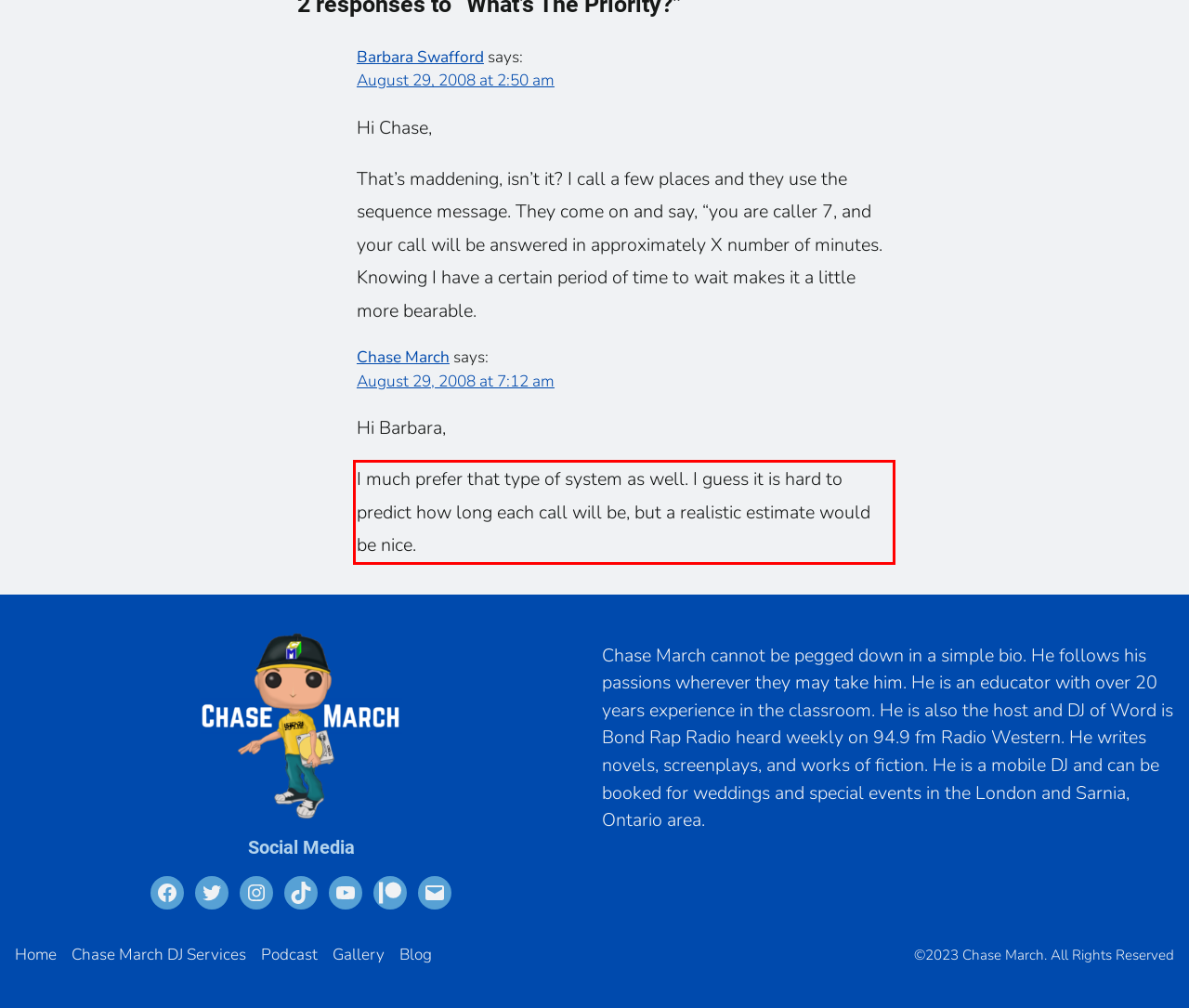You are presented with a screenshot containing a red rectangle. Extract the text found inside this red bounding box.

I much prefer that type of system as well. I guess it is hard to predict how long each call will be, but a realistic estimate would be nice.